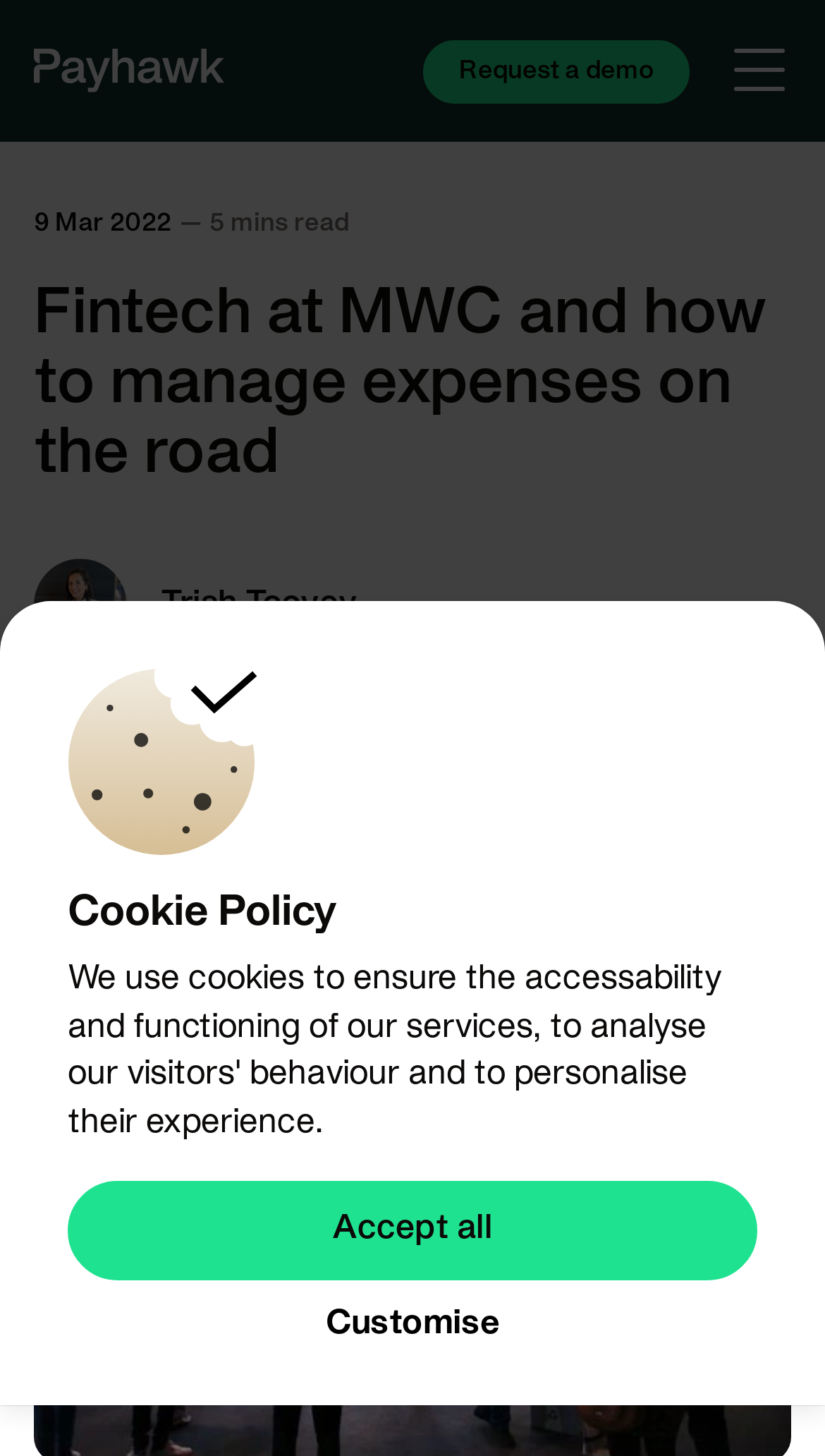Locate the bounding box of the UI element based on this description: "Travel expenses". Provide four float numbers between 0 and 1 as [left, top, right, bottom].

[0.041, 0.553, 0.392, 0.611]